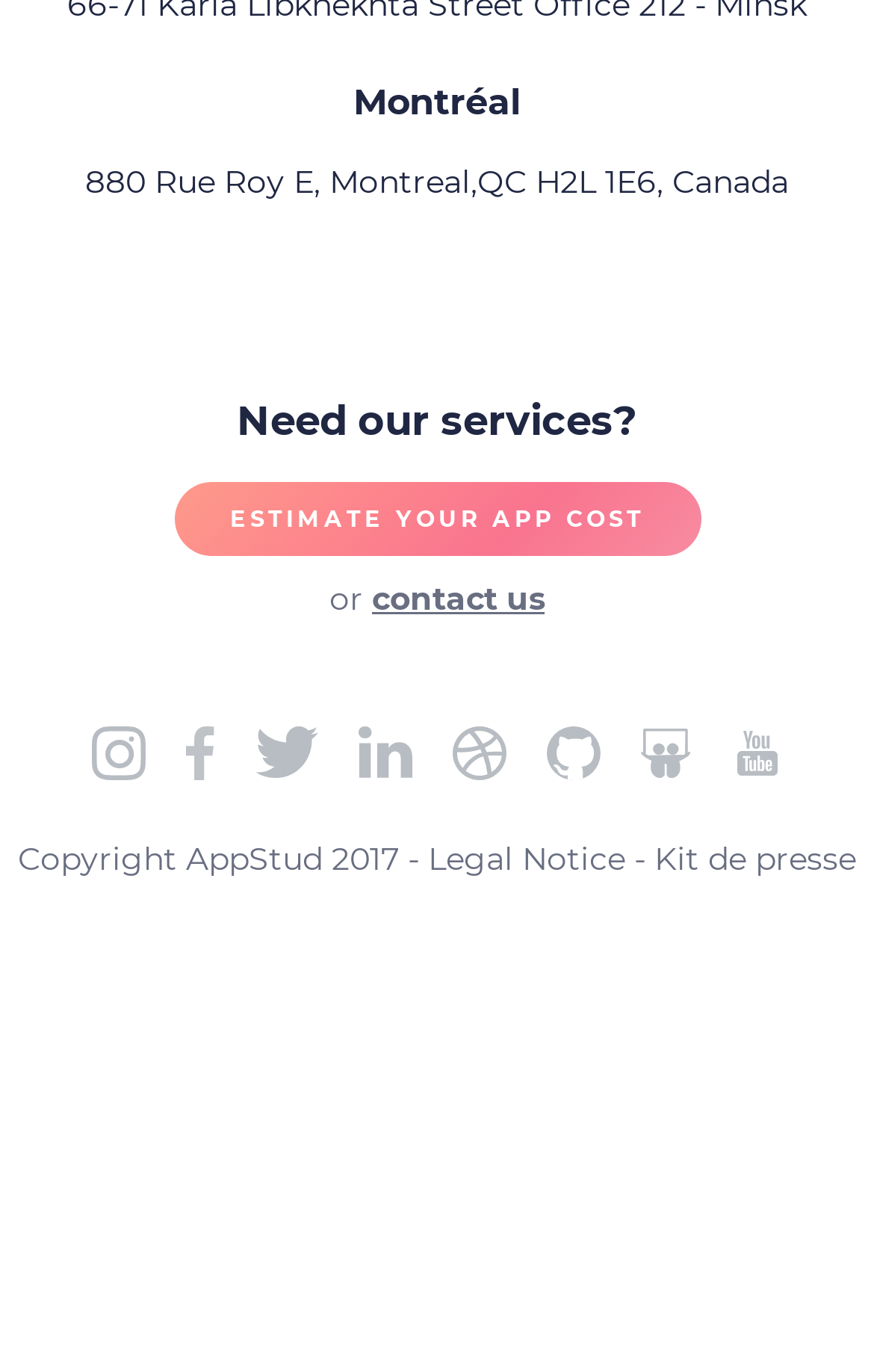Find the bounding box coordinates of the element's region that should be clicked in order to follow the given instruction: "Click on the 'ESTIMATE YOUR APP COST' link". The coordinates should consist of four float numbers between 0 and 1, i.e., [left, top, right, bottom].

[0.199, 0.351, 0.801, 0.404]